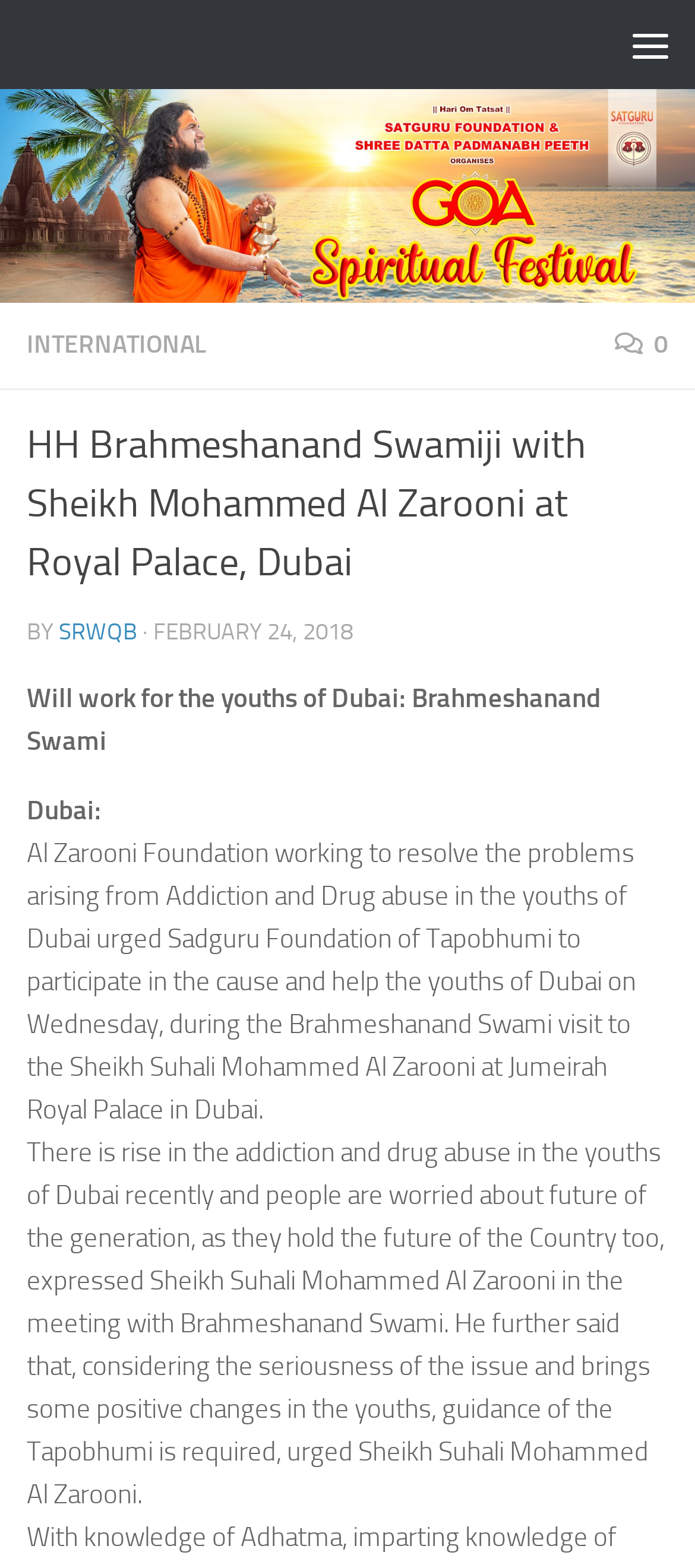Answer the question briefly using a single word or phrase: 
Where did Brahmeshanand Swami visit?

Jumeirah Royal Palace in Dubai